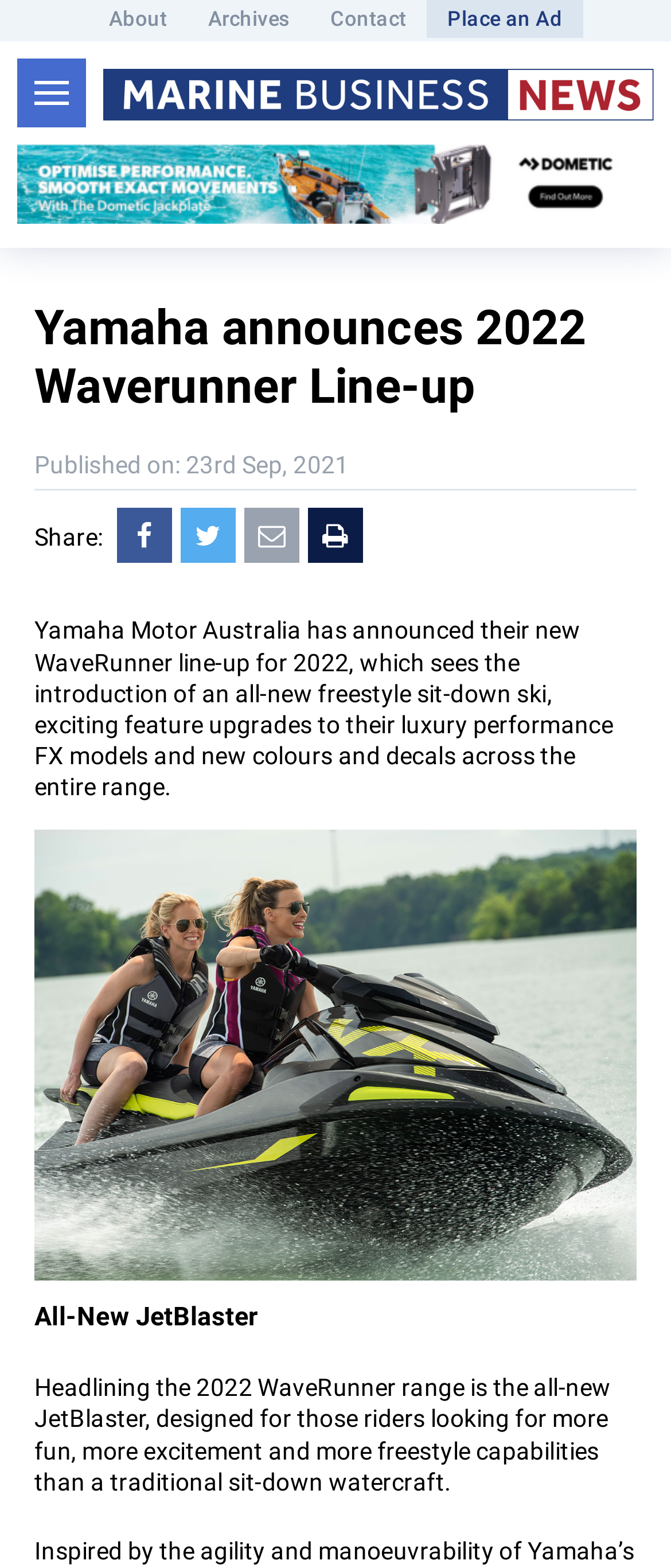Determine the bounding box coordinates of the section I need to click to execute the following instruction: "Read more about the new WaveRunner line-up". Provide the coordinates as four float numbers between 0 and 1, i.e., [left, top, right, bottom].

[0.051, 0.393, 0.914, 0.511]